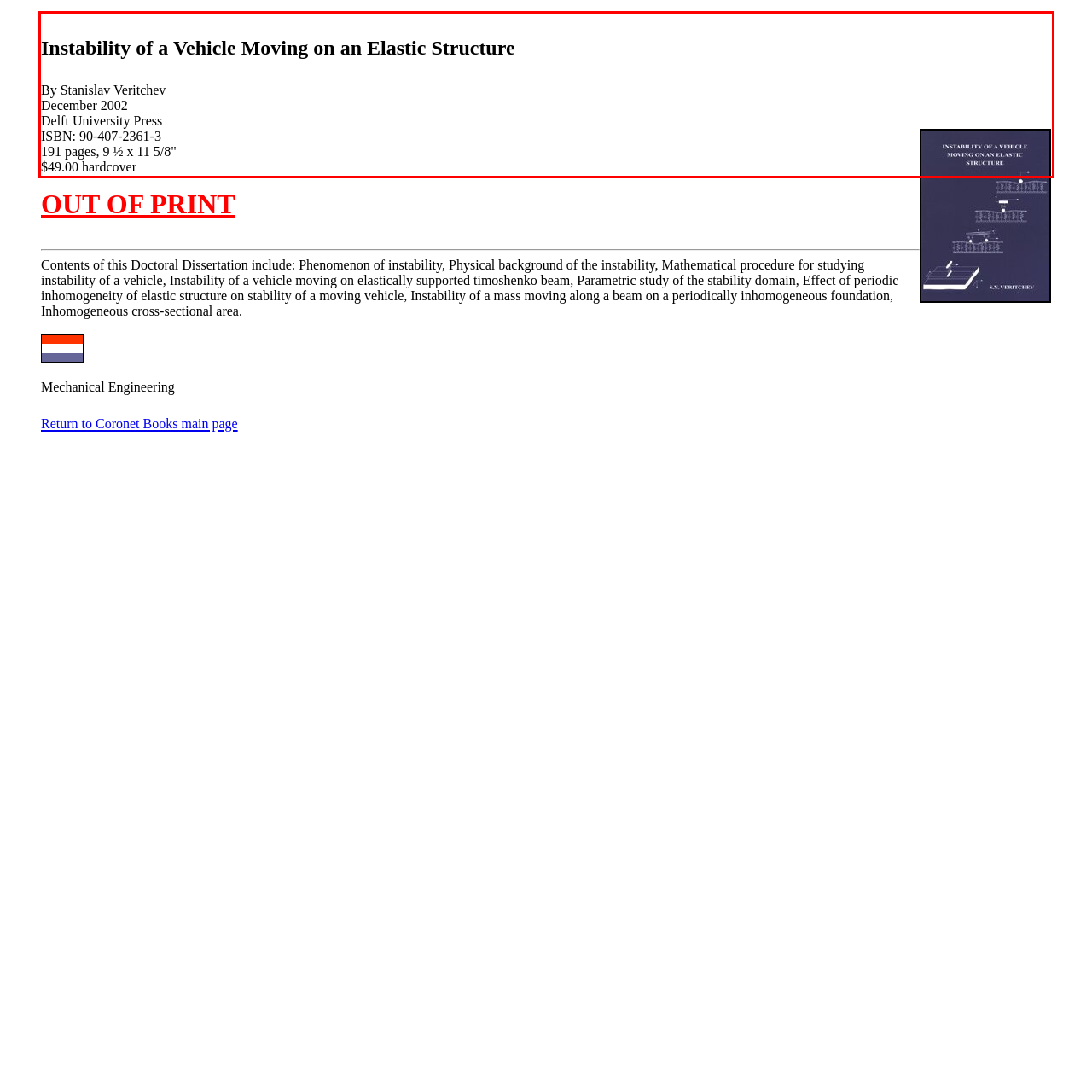You have a screenshot with a red rectangle around a UI element. Recognize and extract the text within this red bounding box using OCR.

Instability of a Vehicle Moving on an Elastic Structure By Stanislav Veritchev December 2002 Delft University Press ISBN: 90-407-2361-3 191 pages, 9 ½ x 11 5/8" $49.00 hardcover